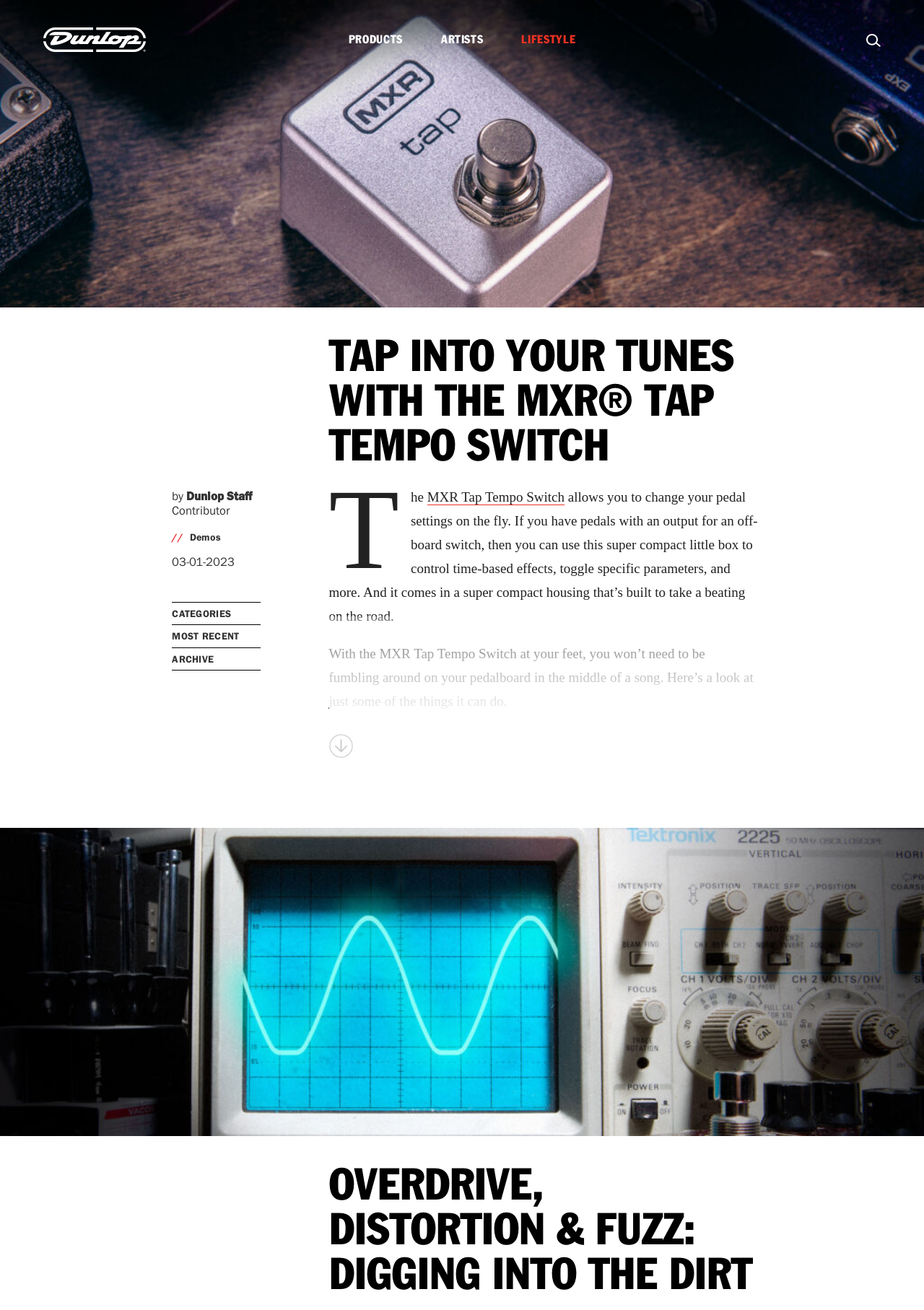Give a full account of the webpage's elements and their arrangement.

The webpage is about Demos from Dunlop, a lifestyle brand. At the top left, there is a link to Dunlop Manufacturing, Inc. accompanied by a small image. Above the main content, there is a primary navigation menu with three links: PRODUCTS, ARTISTS, and LIFESTYLE. 

The main content is an article that takes up most of the page. It starts with a heading that reads "TAP INTO YOUR TUNES WITH THE MXR TAP TEMPO SWITCH" followed by a link with the same text. Below the heading, there is a byline that reads "by Dunlop Staff, Contributor" and a date "03-01-2023". 

To the left of the article, there are three headings: CATEGORIES, MOST RECENT, and ARCHIVE. The main content of the article discusses the MXR Tap Tempo Switch, a compact device that allows users to change pedal settings on the fly. The text explains the features and benefits of the device, including its ability to control time-based effects and toggle specific parameters. 

There is a link to the MXR Tap Tempo Switch in the middle of the article, and another link at the bottom with no text. The article concludes with a heading that reads "OVERDRIVE, DISTORTION & FUZZ: DIGGING INTO THE DIRT" followed by a link with the same text.